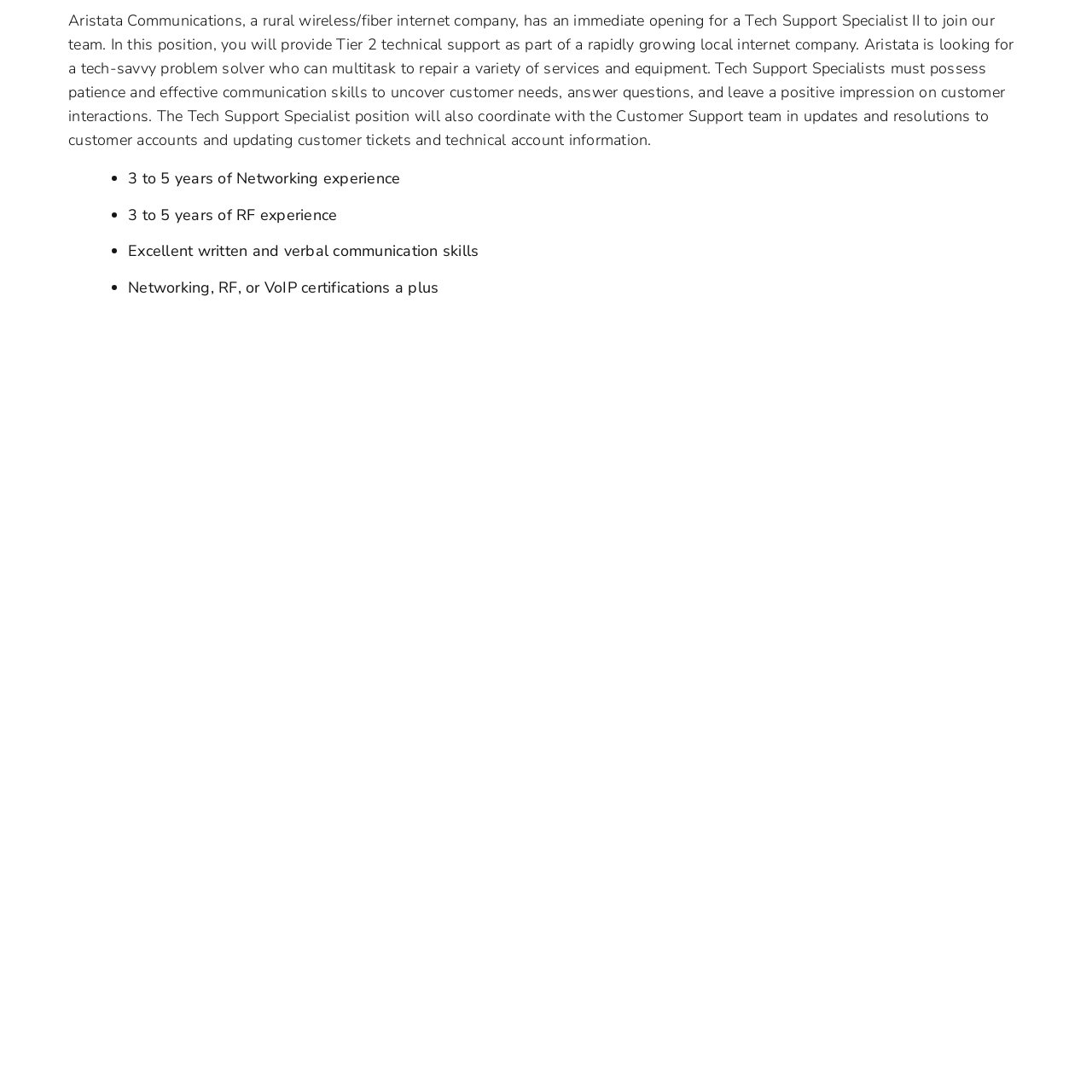What is the industry of the company?
Please respond to the question thoroughly and include all relevant details.

Based on the job description, the company Aristata Communications is a rural wireless/fiber internet company, indicating that it operates in the internet industry.